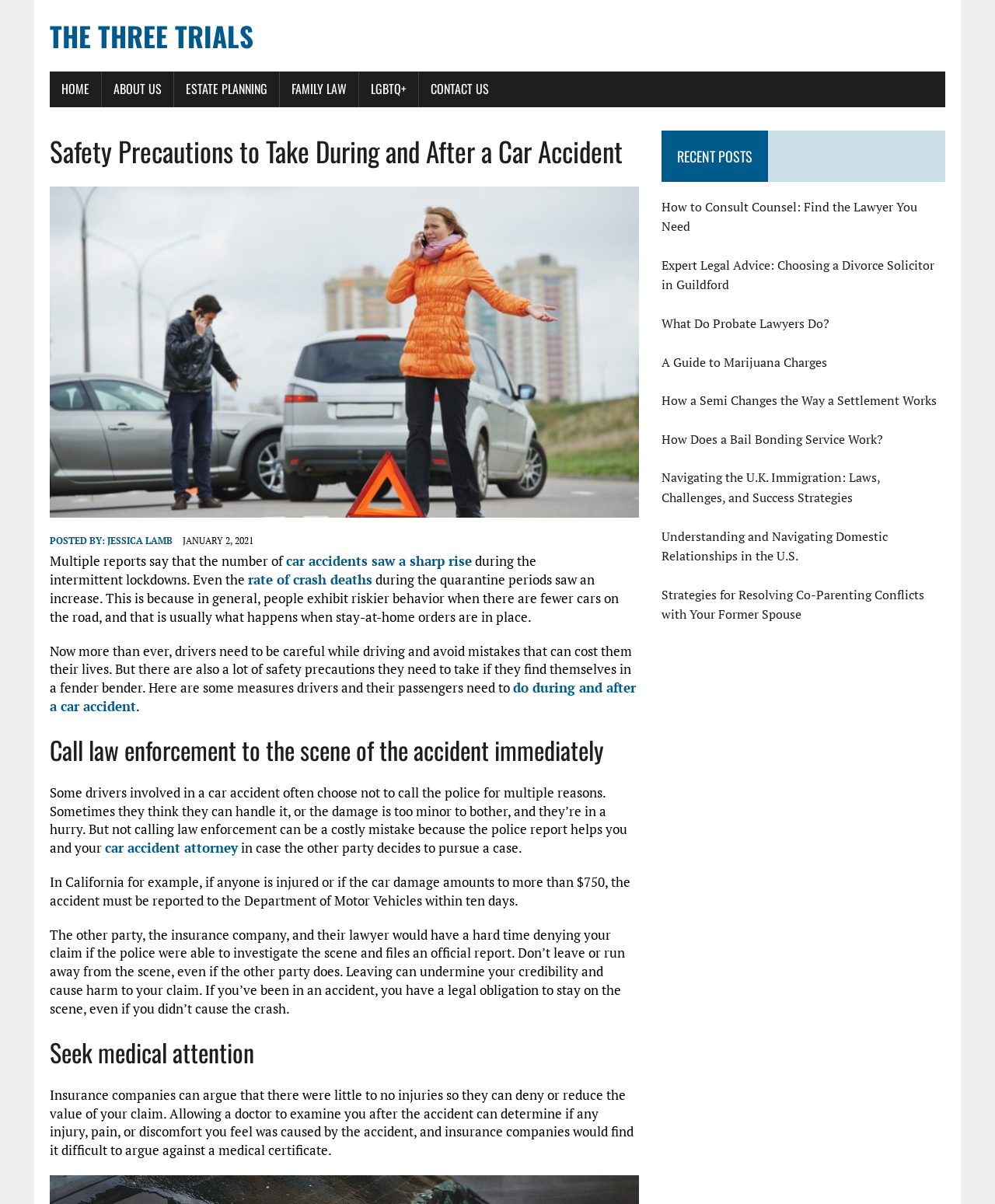What is the author of the article?
Please give a detailed and elaborate explanation in response to the question.

I found the author's name by looking at the StaticText element 'POSTED BY:' and its adjacent link element 'JESSICA LAMB'.